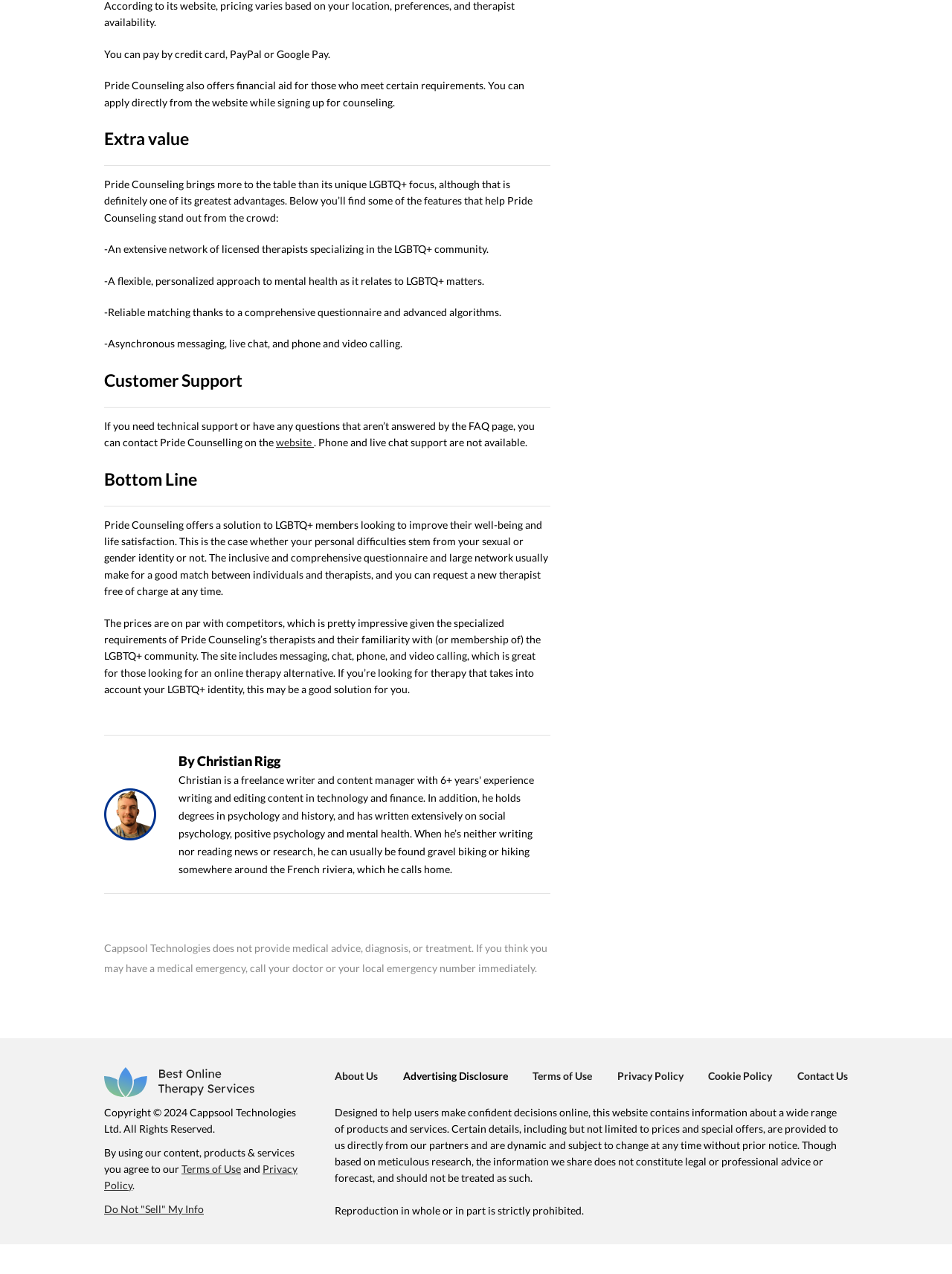Review the image closely and give a comprehensive answer to the question: What is the purpose of Pride Counseling?

The webpage states that Pride Counseling 'offers a solution to LGBTQ+ members looking to improve their well-being and life satisfaction' in the StaticText element with ID 246, highlighting the purpose of the service.